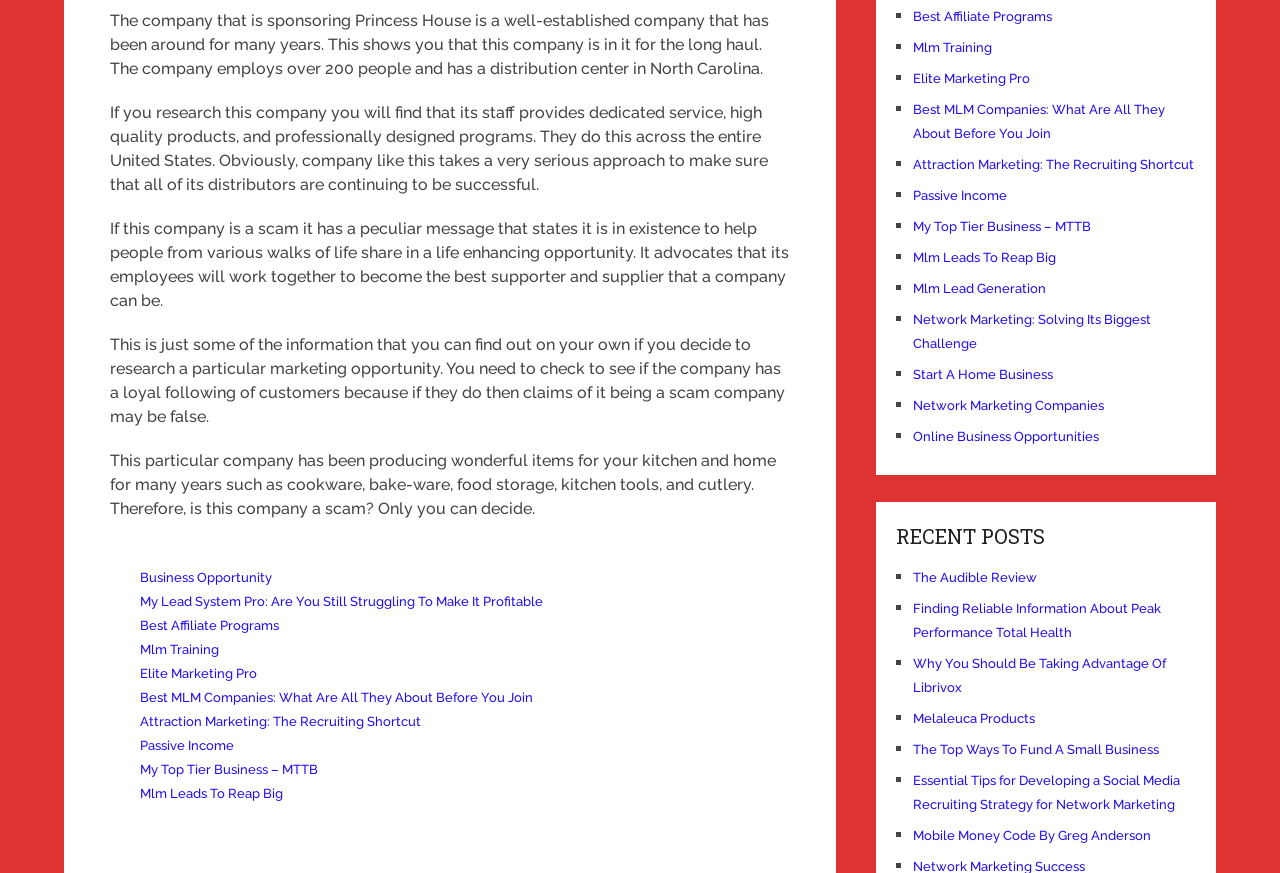Can you find the bounding box coordinates for the UI element given this description: "Best Affiliate Programs"? Provide the coordinates as four float numbers between 0 and 1: [left, top, right, bottom].

[0.713, 0.01, 0.822, 0.027]